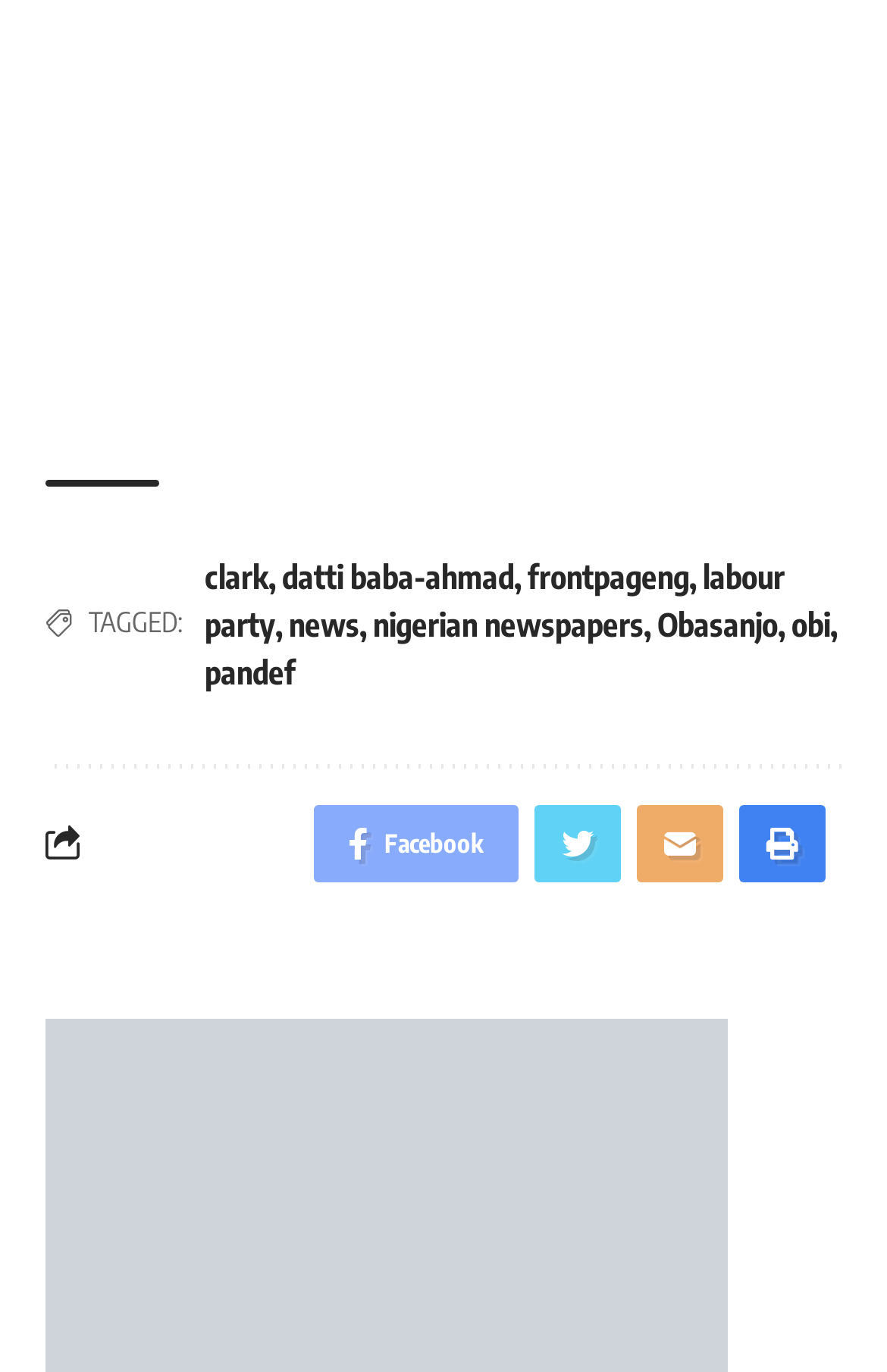What is the first name mentioned on the webpage?
Answer the question with a detailed and thorough explanation.

I looked at the text content of the link elements and found that the first name mentioned is 'Clark', which is part of the link 'clark'.